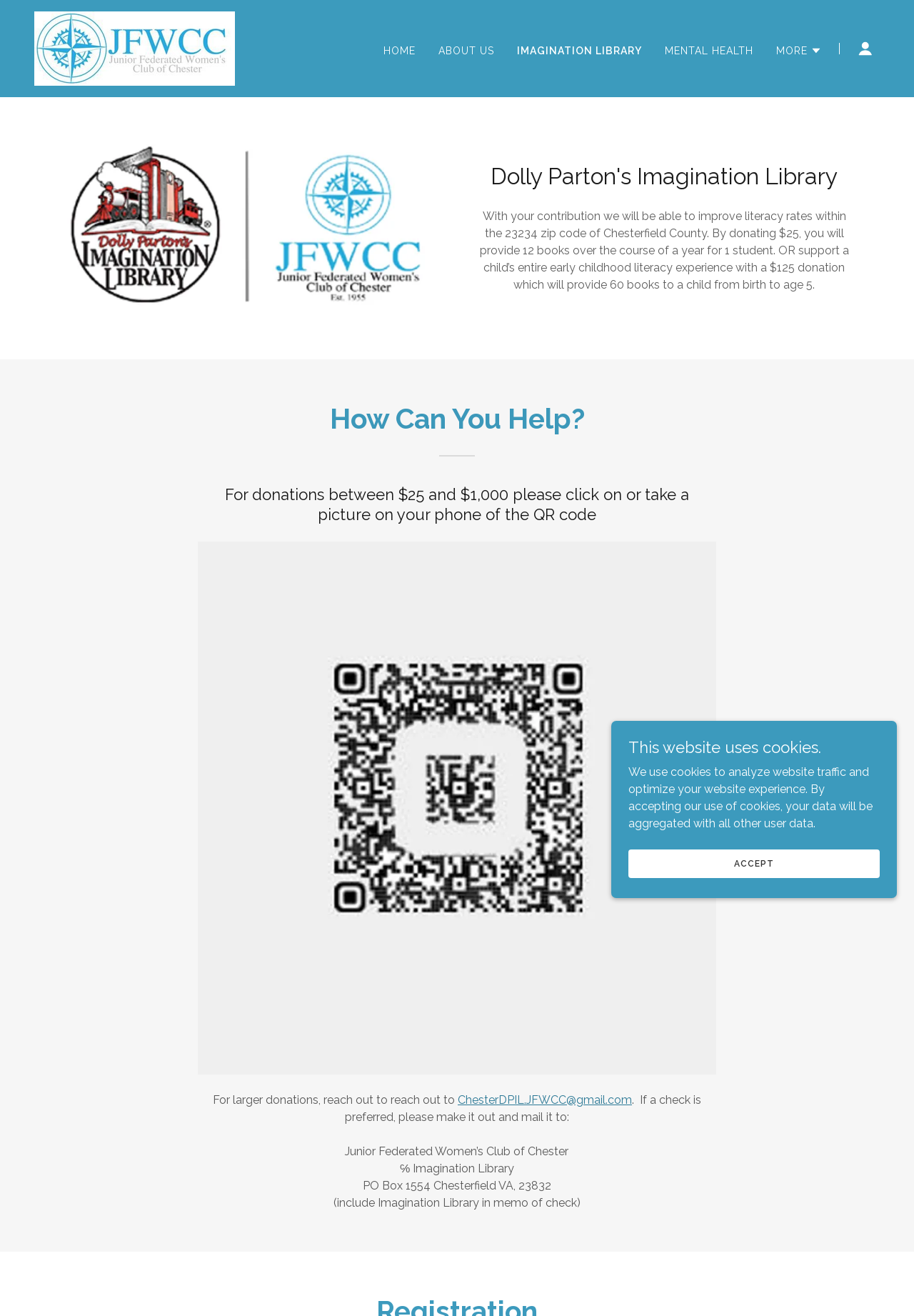Respond with a single word or phrase for the following question: 
What is the purpose of the Imagination Library?

To improve literacy rates